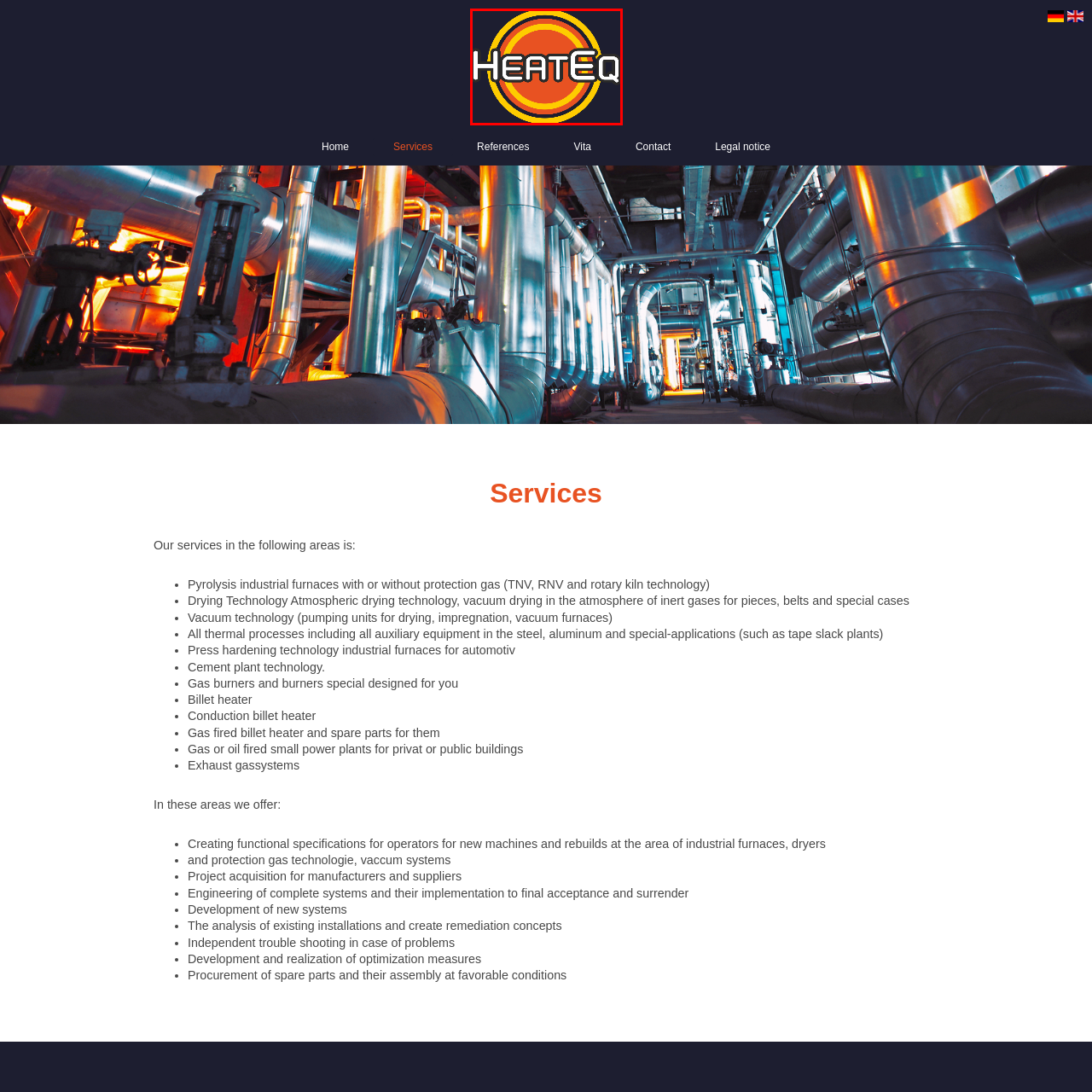View the image inside the red-bordered box and answer the given question using a single word or phrase:
What shape is the circular design surrounding the text?

Circular